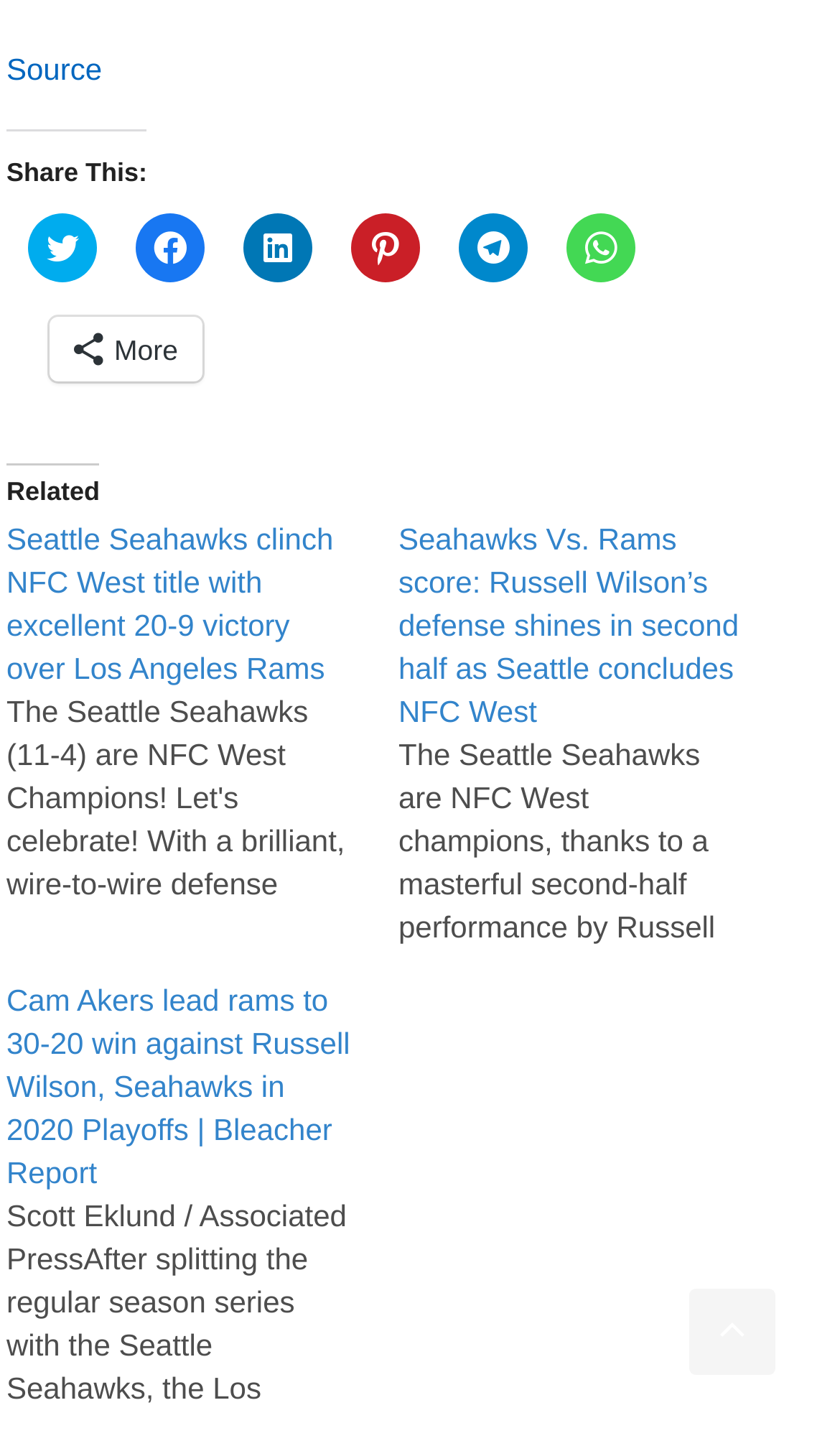How many social media platforms can be shared to?
Look at the image and provide a detailed response to the question.

I counted the number of social media platforms that can be shared to by looking at the links under the 'Share This:' heading. There are 6 links, each corresponding to a different social media platform: Twitter, Facebook, LinkedIn, Pinterest, Telegram, and WhatsApp.